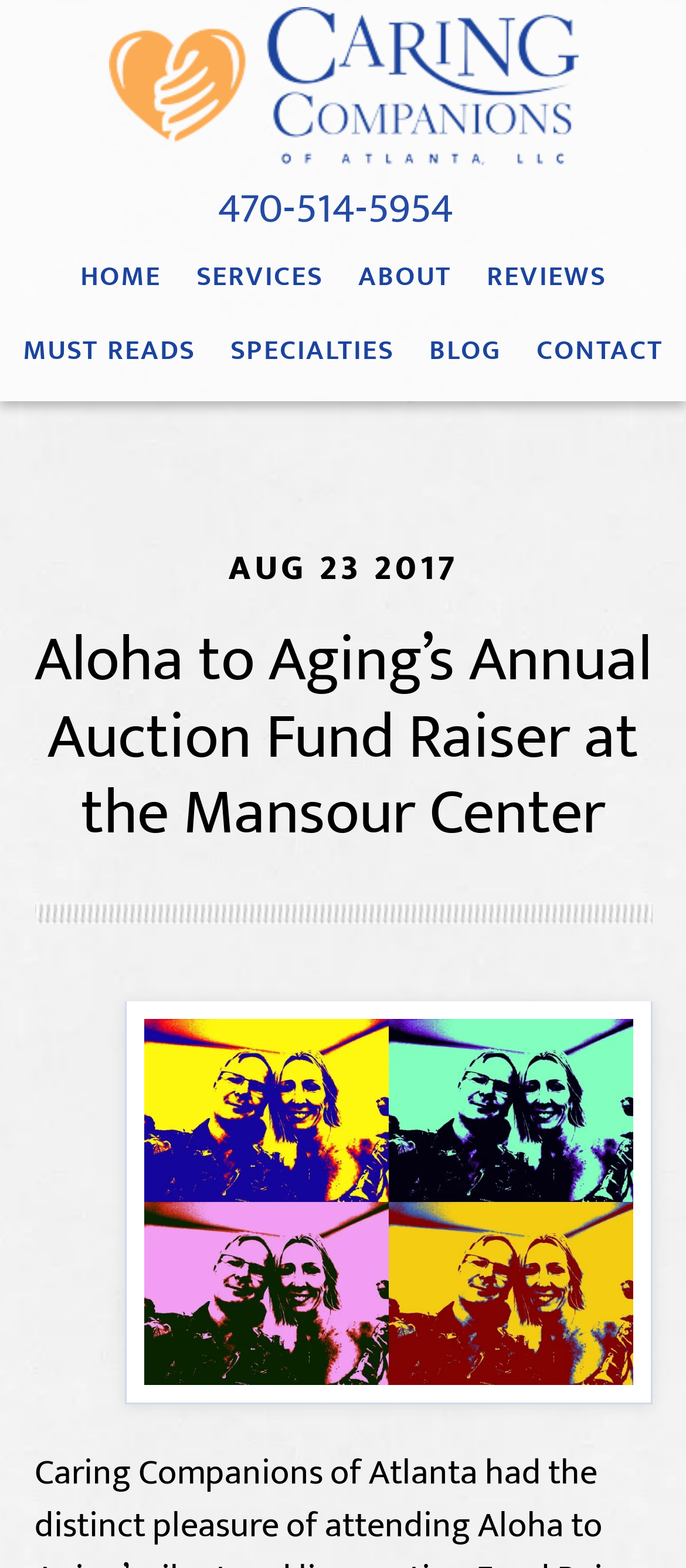What is the phone number on the webpage?
Based on the screenshot, give a detailed explanation to answer the question.

I found the phone number by looking at the heading element with the text '470-514-5954' which is located at the top of the webpage.